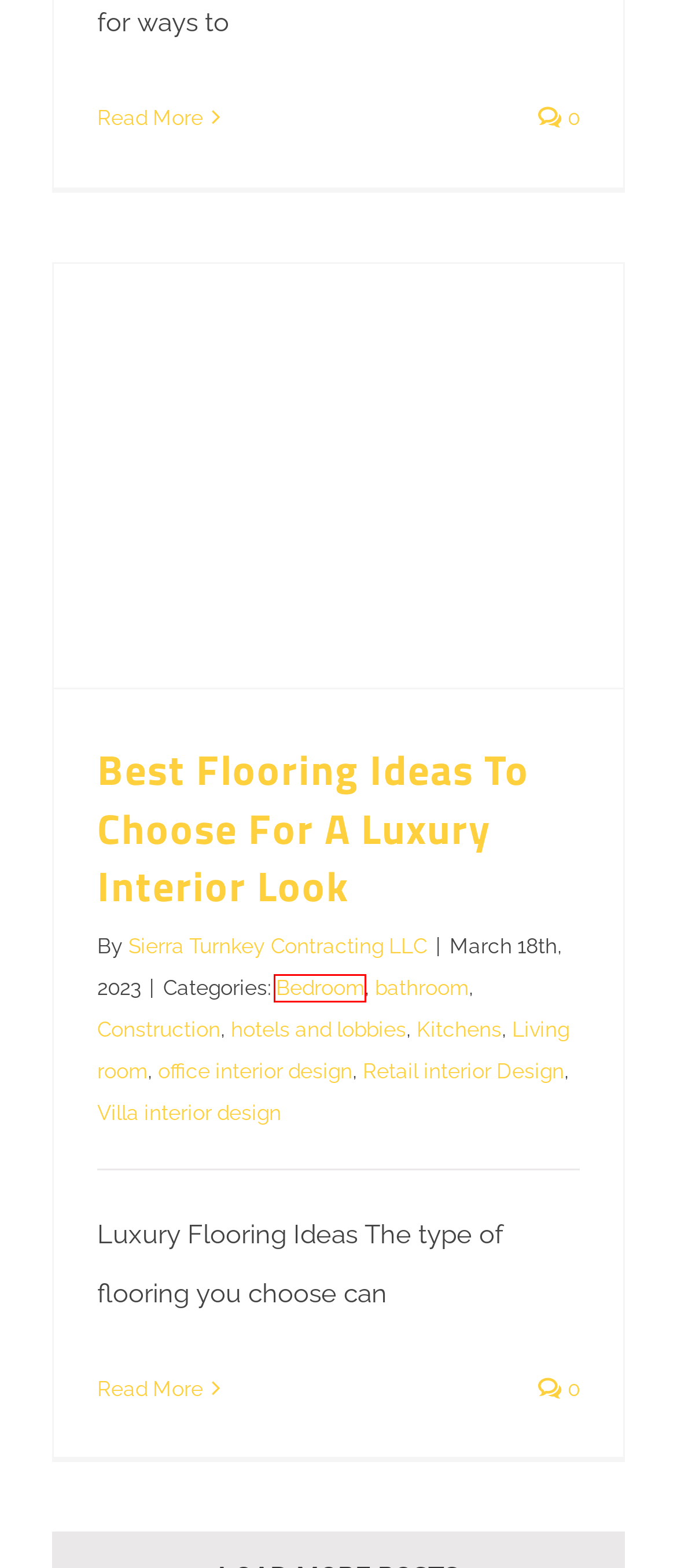You are given a screenshot of a webpage within which there is a red rectangle bounding box. Please choose the best webpage description that matches the new webpage after clicking the selected element in the bounding box. Here are the options:
A. Bedroom Archives - Sierra Turnkey Contracting
B. Kitchens Archives - Sierra Turnkey Contracting
C. Living Room Archives - Sierra Turnkey Contracting
D. Bathroom Archives - Sierra Turnkey Contracting
E. Construction Archives - Sierra Turnkey Contracting
F. Office Interior Design Archives - Sierra Turnkey Contracting
G. Villa Interior Design Archives - Sierra Turnkey Contracting
H. Best Flooring Ideas To Choose For A Luxury Interior Look - Sierra Turnkey Contracting

A